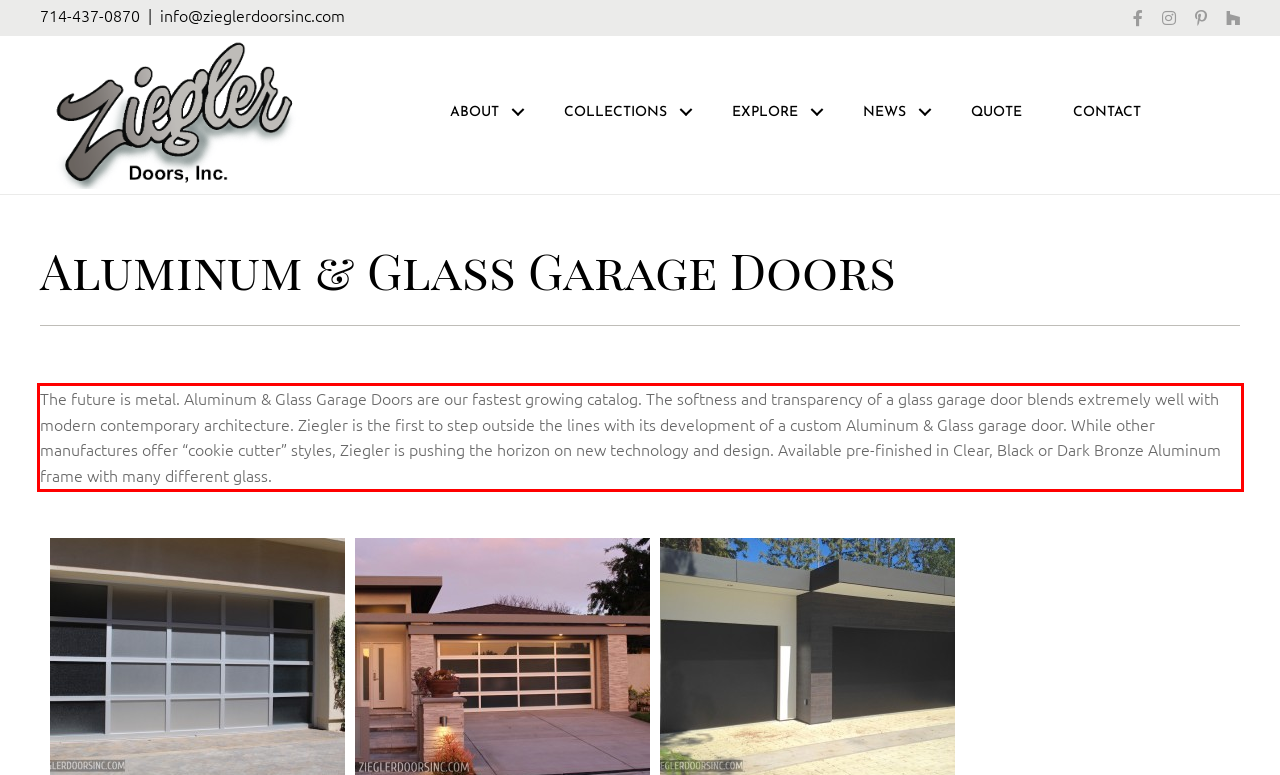Please use OCR to extract the text content from the red bounding box in the provided webpage screenshot.

The future is metal. Aluminum & Glass Garage Doors are our fastest growing catalog. The softness and transparency of a glass garage door blends extremely well with modern contemporary architecture. Ziegler is the first to step outside the lines with its development of a custom Aluminum & Glass garage door. While other manufactures offer “cookie cutter” styles, Ziegler is pushing the horizon on new technology and design. Available pre-finished in Clear, Black or Dark Bronze Aluminum frame with many different glass.